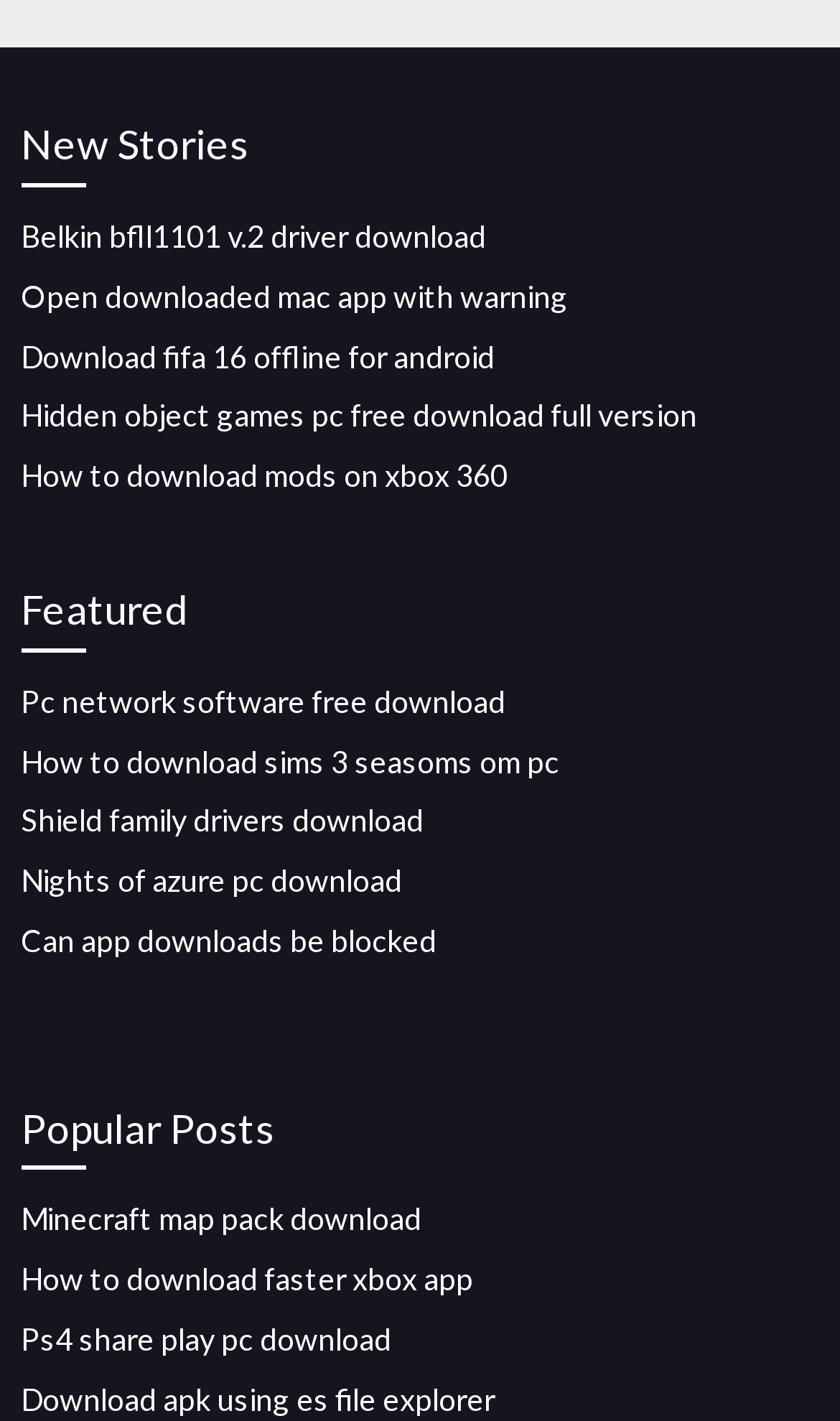Please answer the following question using a single word or phrase: What is the first link under 'Popular Posts'?

Minecraft map pack download